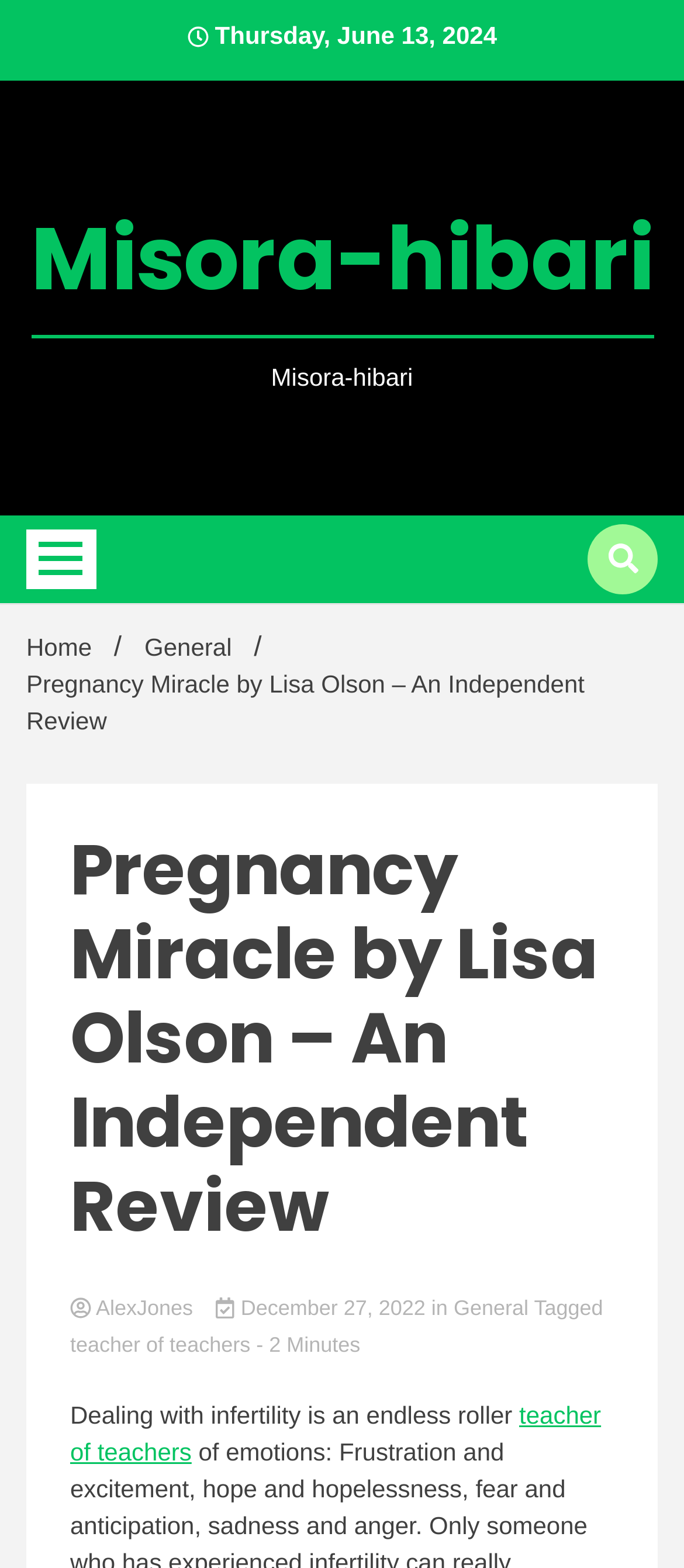Pinpoint the bounding box coordinates of the element that must be clicked to accomplish the following instruction: "Read the article about 'teacher of teachers'". The coordinates should be in the format of four float numbers between 0 and 1, i.e., [left, top, right, bottom].

[0.103, 0.893, 0.879, 0.935]